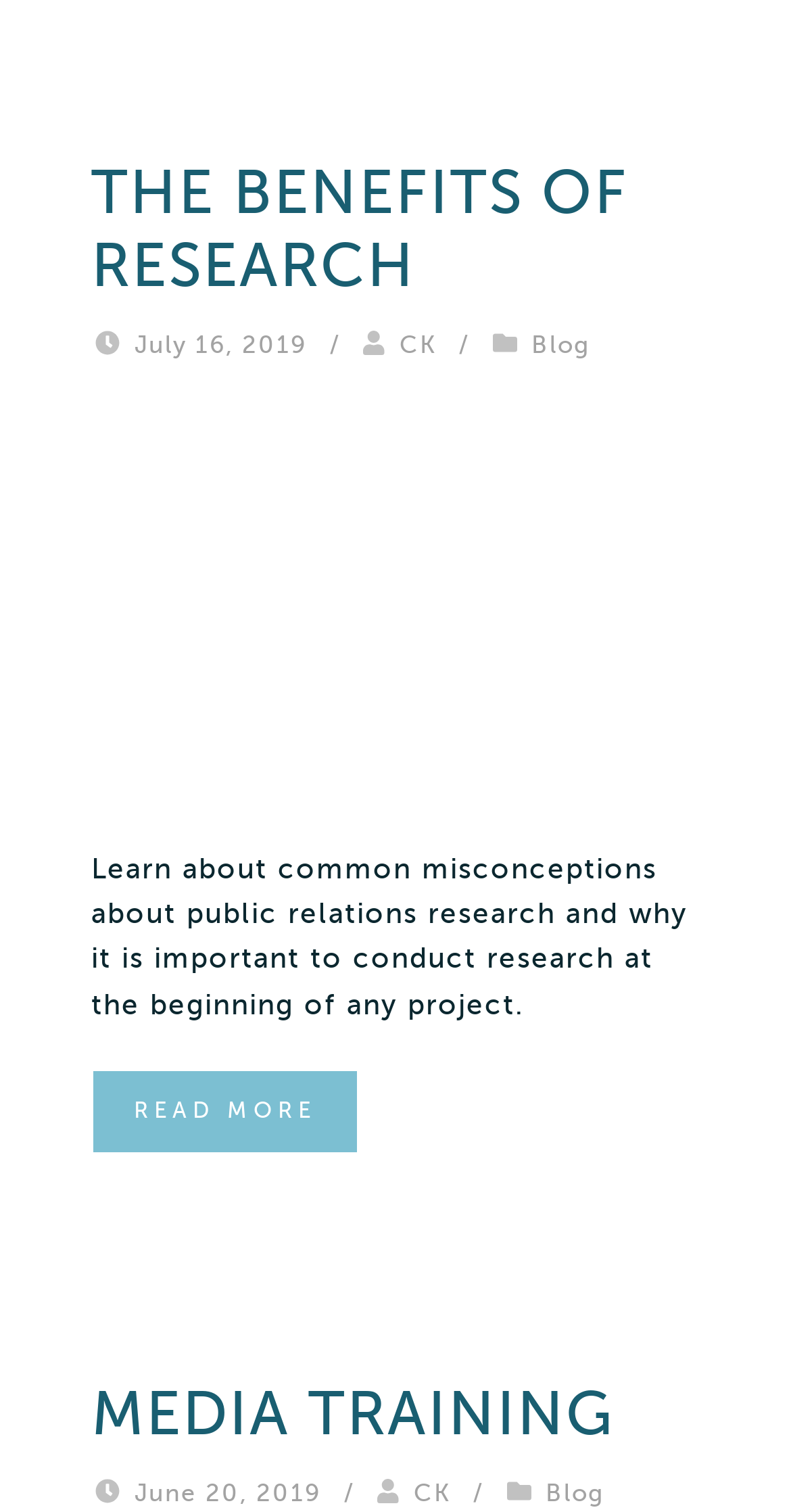Pinpoint the bounding box coordinates for the area that should be clicked to perform the following instruction: "Click the 'CK' link".

[0.505, 0.219, 0.551, 0.237]